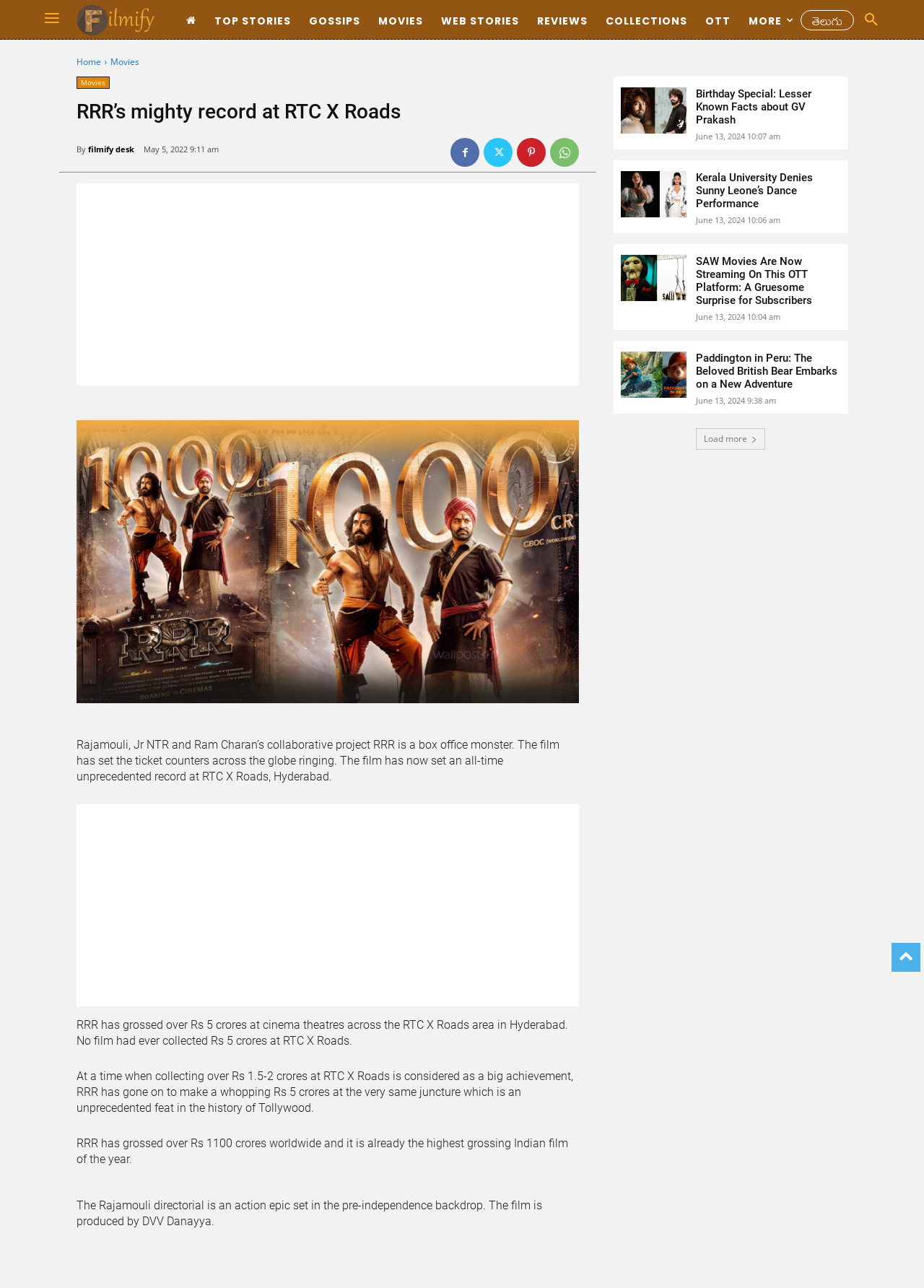Could you indicate the bounding box coordinates of the region to click in order to complete this instruction: "Read more news".

[0.81, 0.011, 0.846, 0.022]